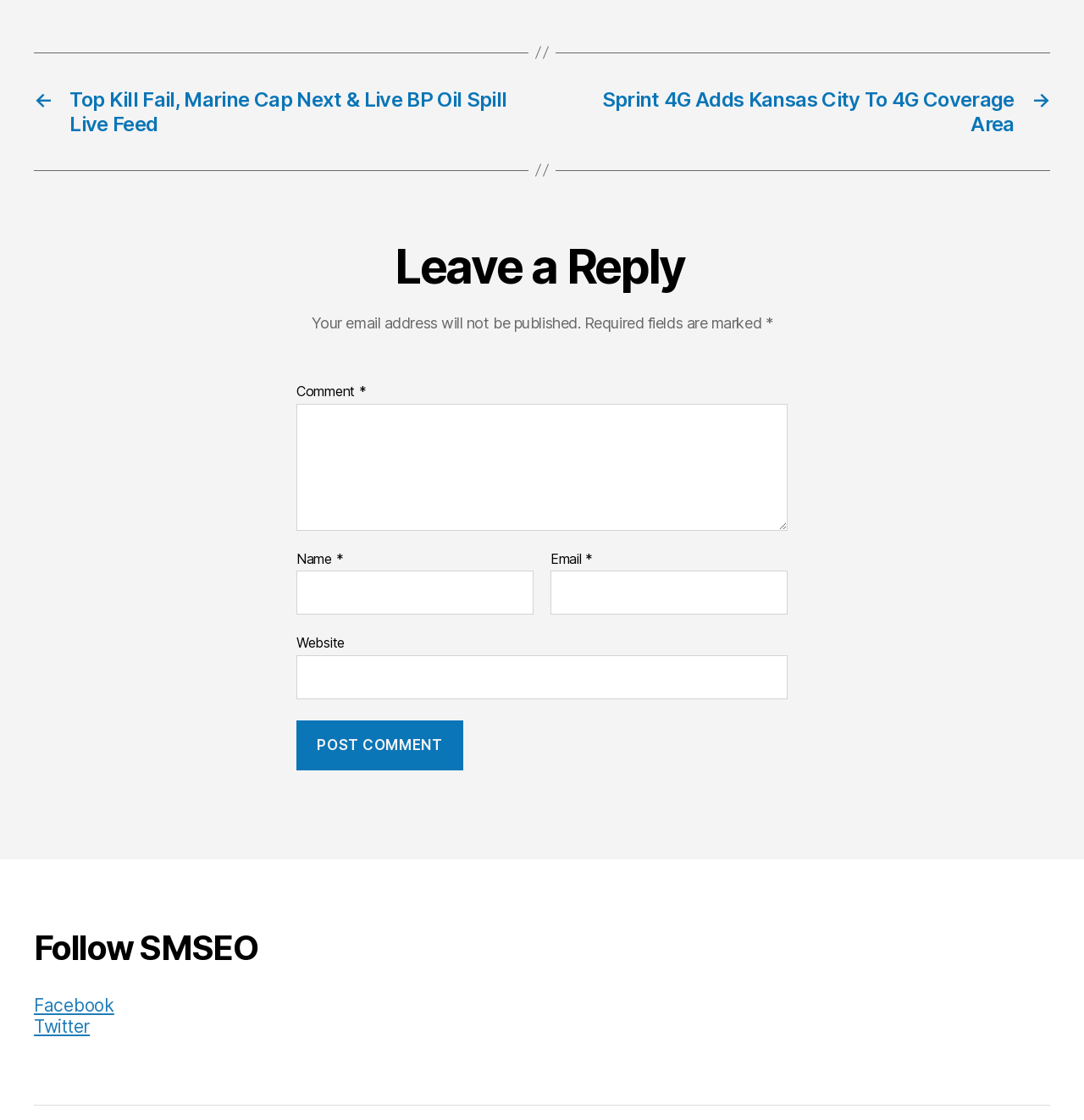Identify the bounding box coordinates for the UI element that matches this description: "parent_node: Comment * name="comment"".

[0.273, 0.36, 0.727, 0.474]